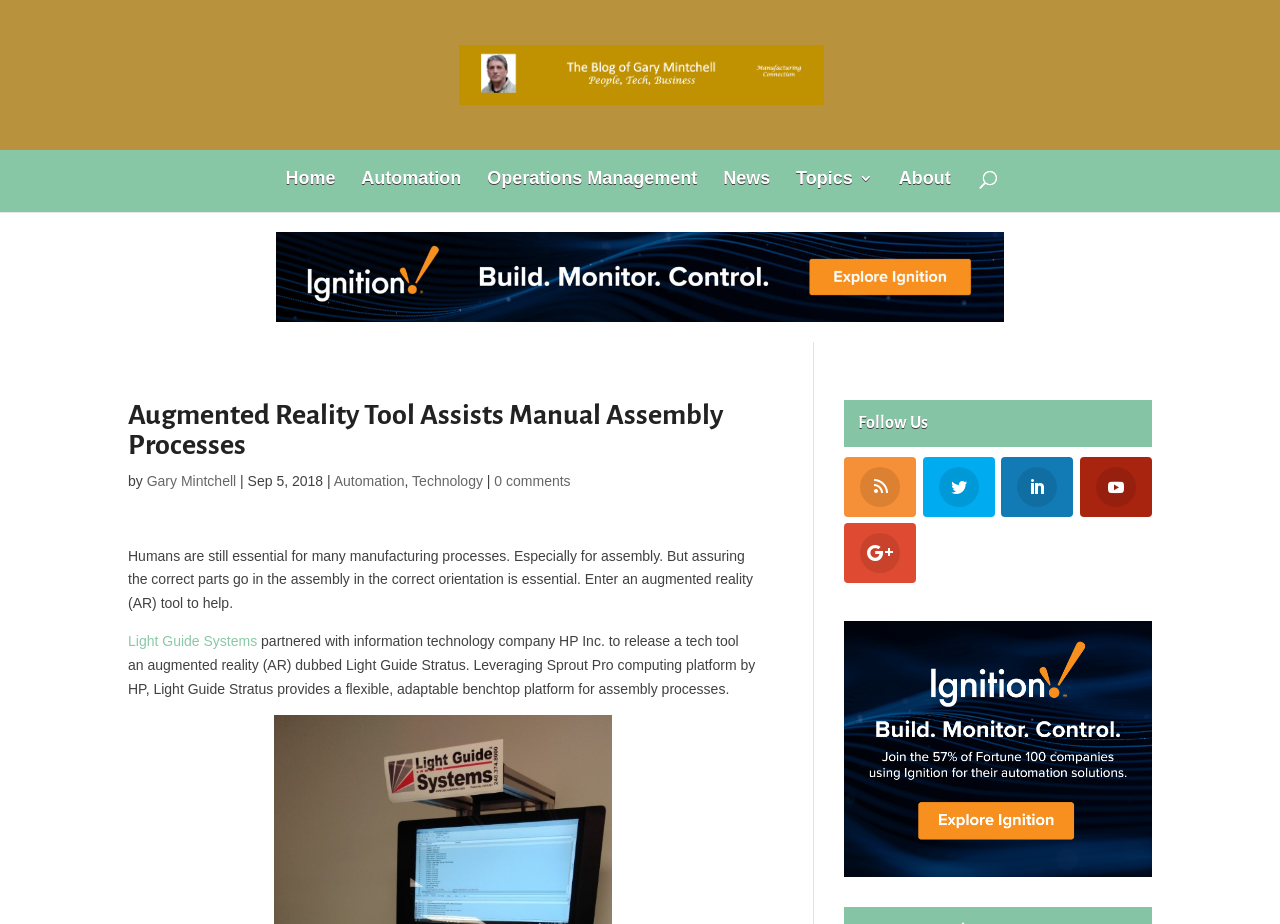How many comments does the article have?
Could you answer the question with a detailed and thorough explanation?

I found the answer by looking at the link that says '0 comments' located below the article's main content.